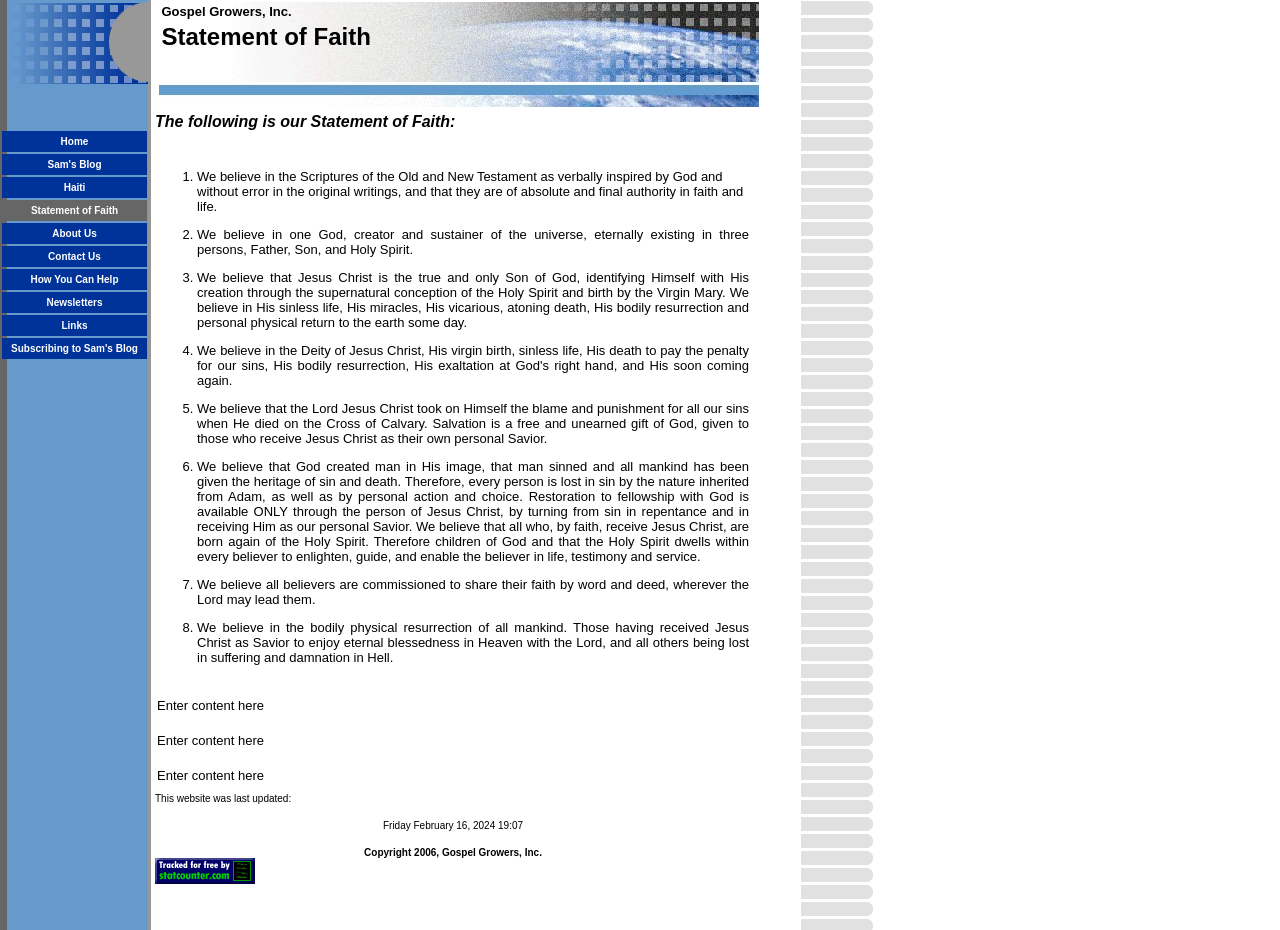Find the bounding box coordinates of the clickable area that will achieve the following instruction: "read the 'Statement of Faith'".

[0.118, 0.117, 0.591, 0.955]